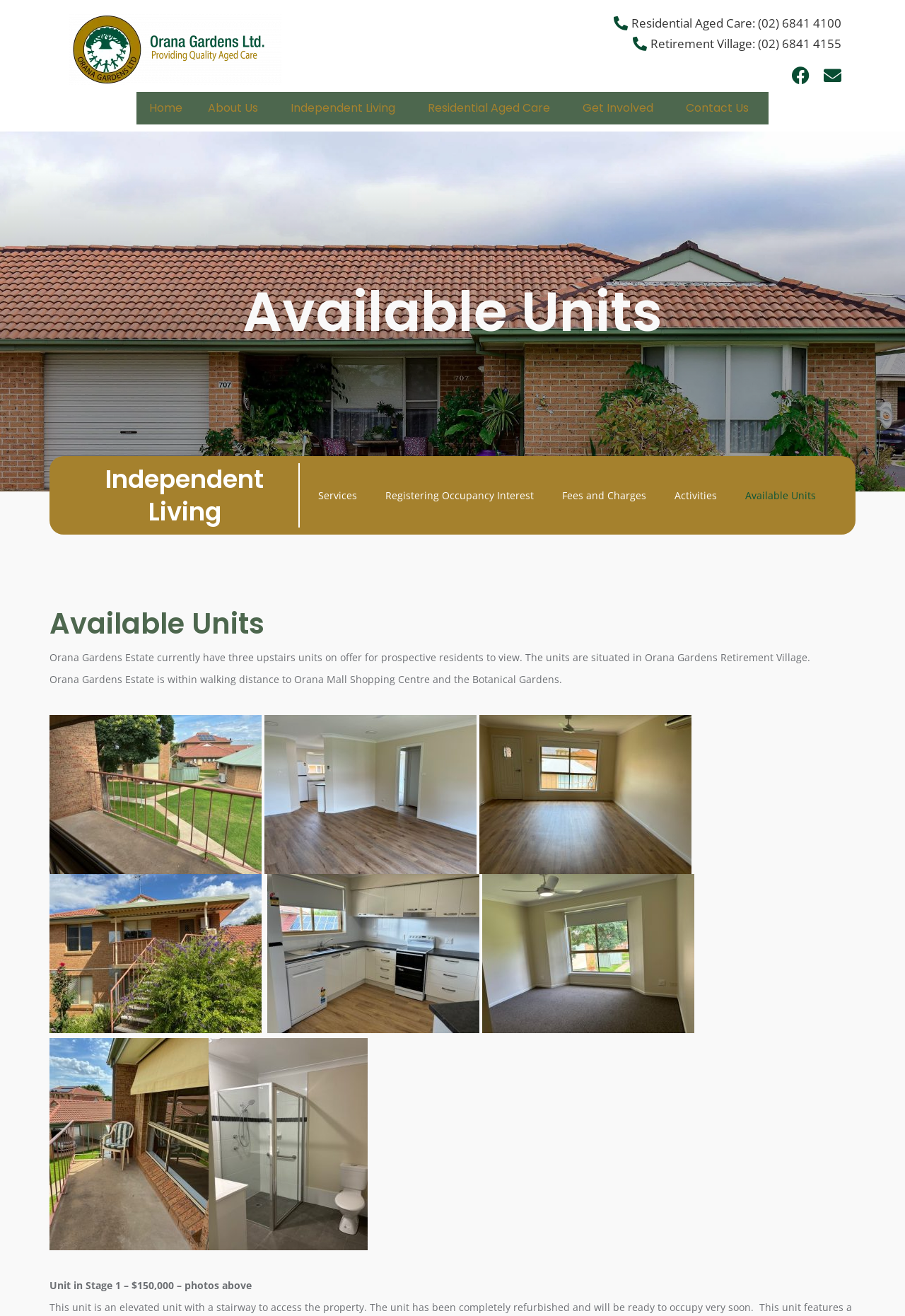Please specify the bounding box coordinates in the format (top-left x, top-left y, bottom-right x, bottom-right y), with values ranging from 0 to 1. Identify the bounding box for the UI component described as follows: Available Units

[0.808, 0.365, 0.917, 0.388]